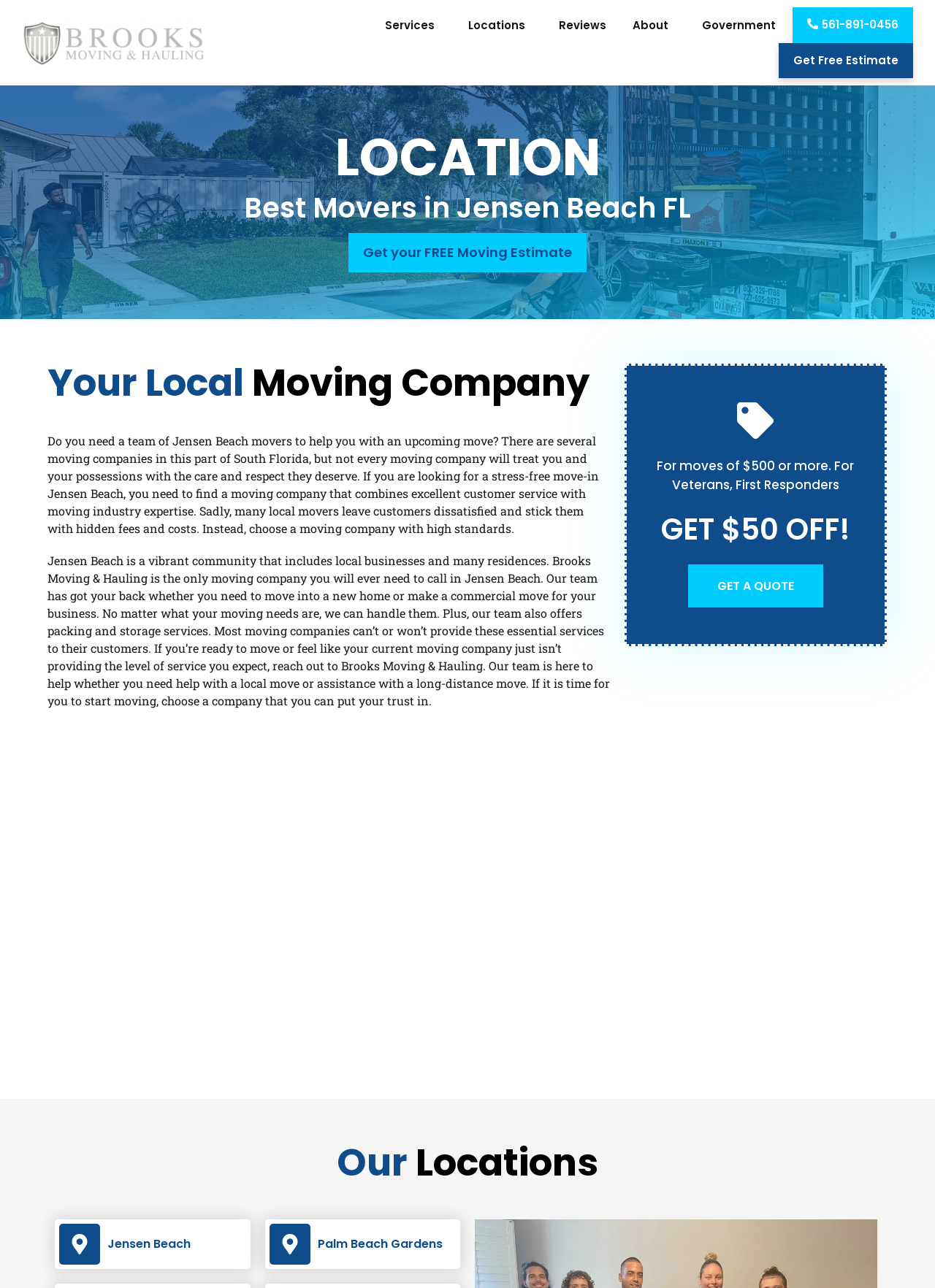Please answer the following question using a single word or phrase: 
What is the purpose of the moving company?

To help with moves